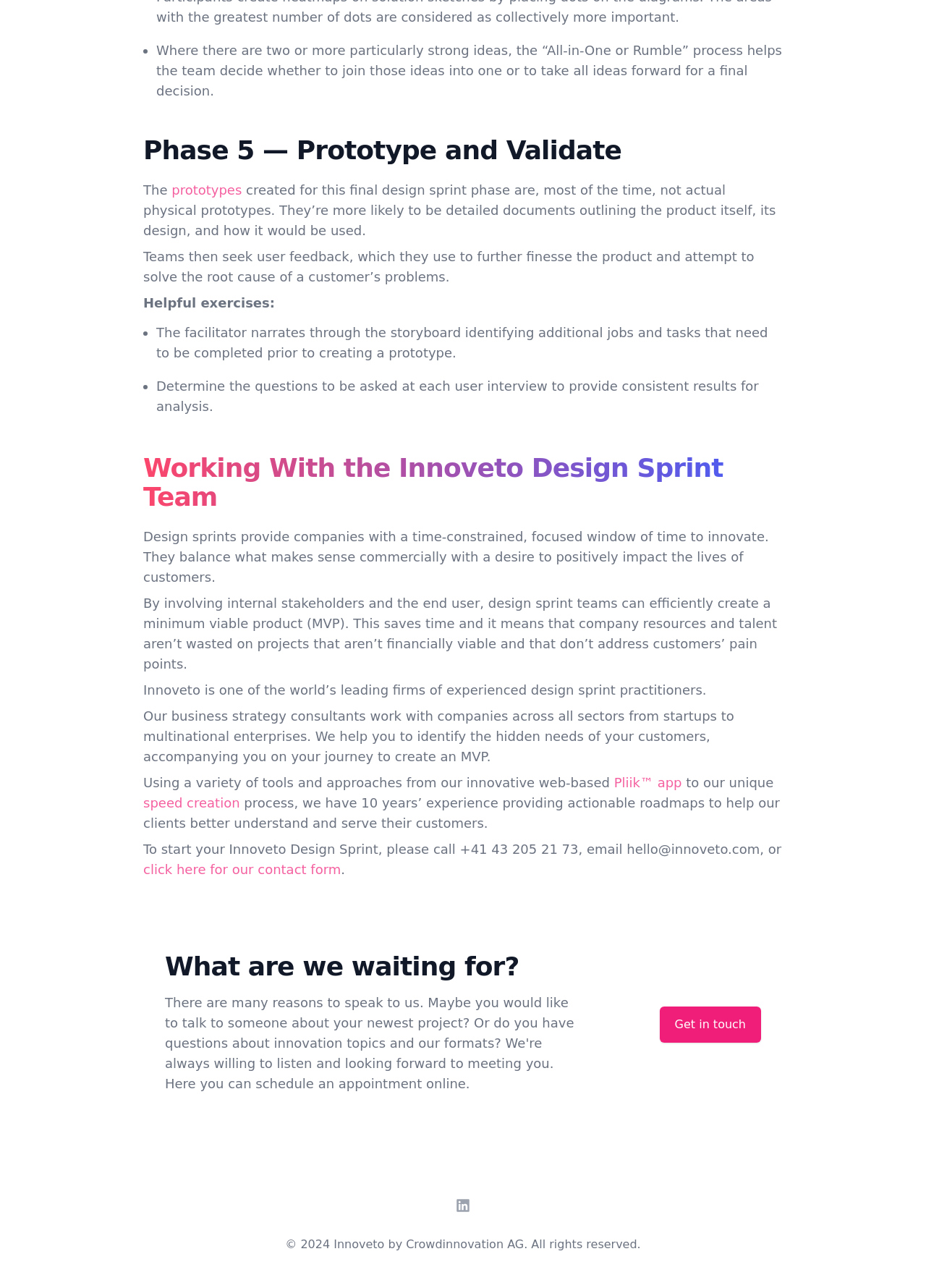Locate the bounding box of the user interface element based on this description: "prototypes".

[0.185, 0.142, 0.261, 0.154]